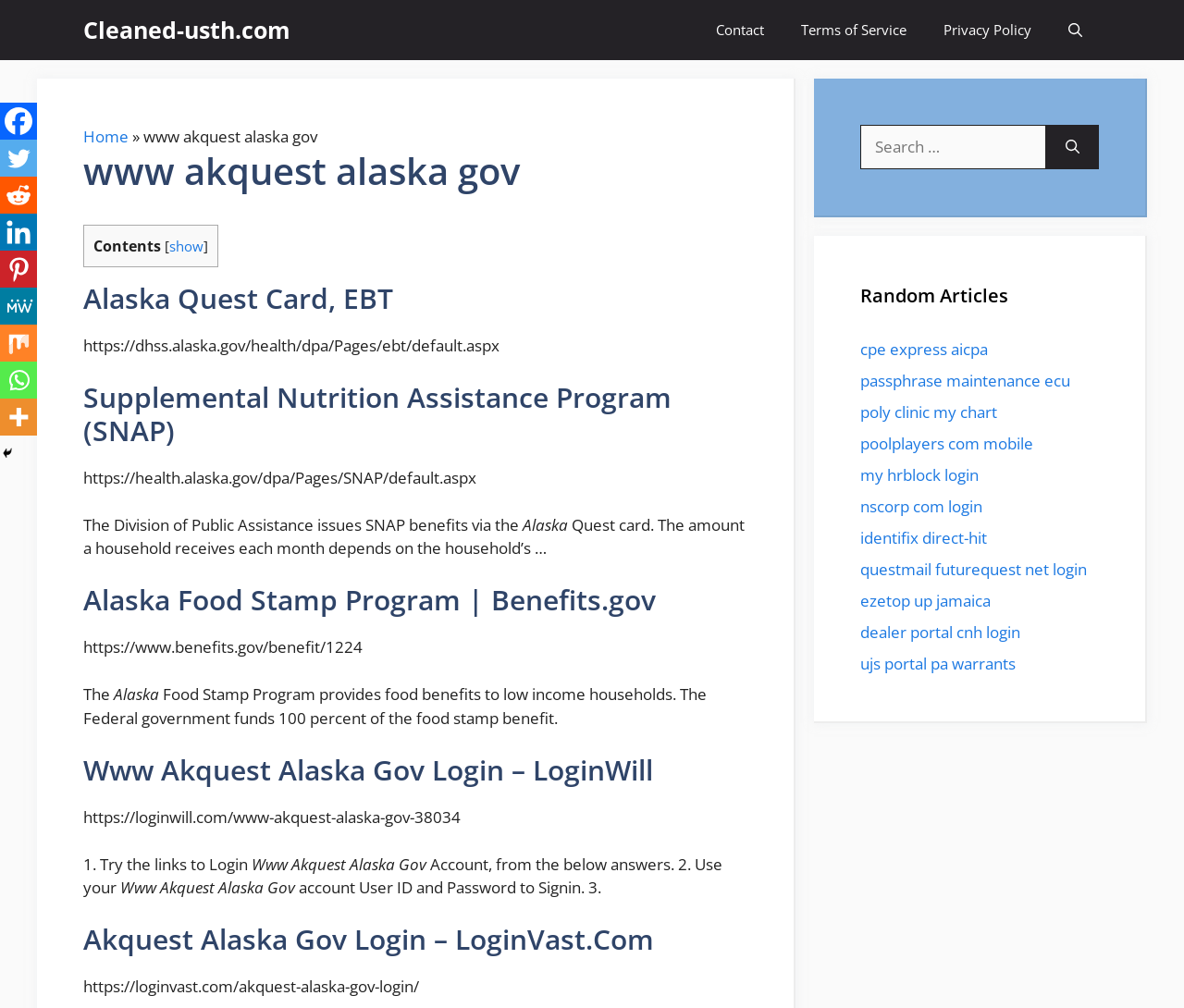Please locate the clickable area by providing the bounding box coordinates to follow this instruction: "View product details for Absorb Neutraliser".

None